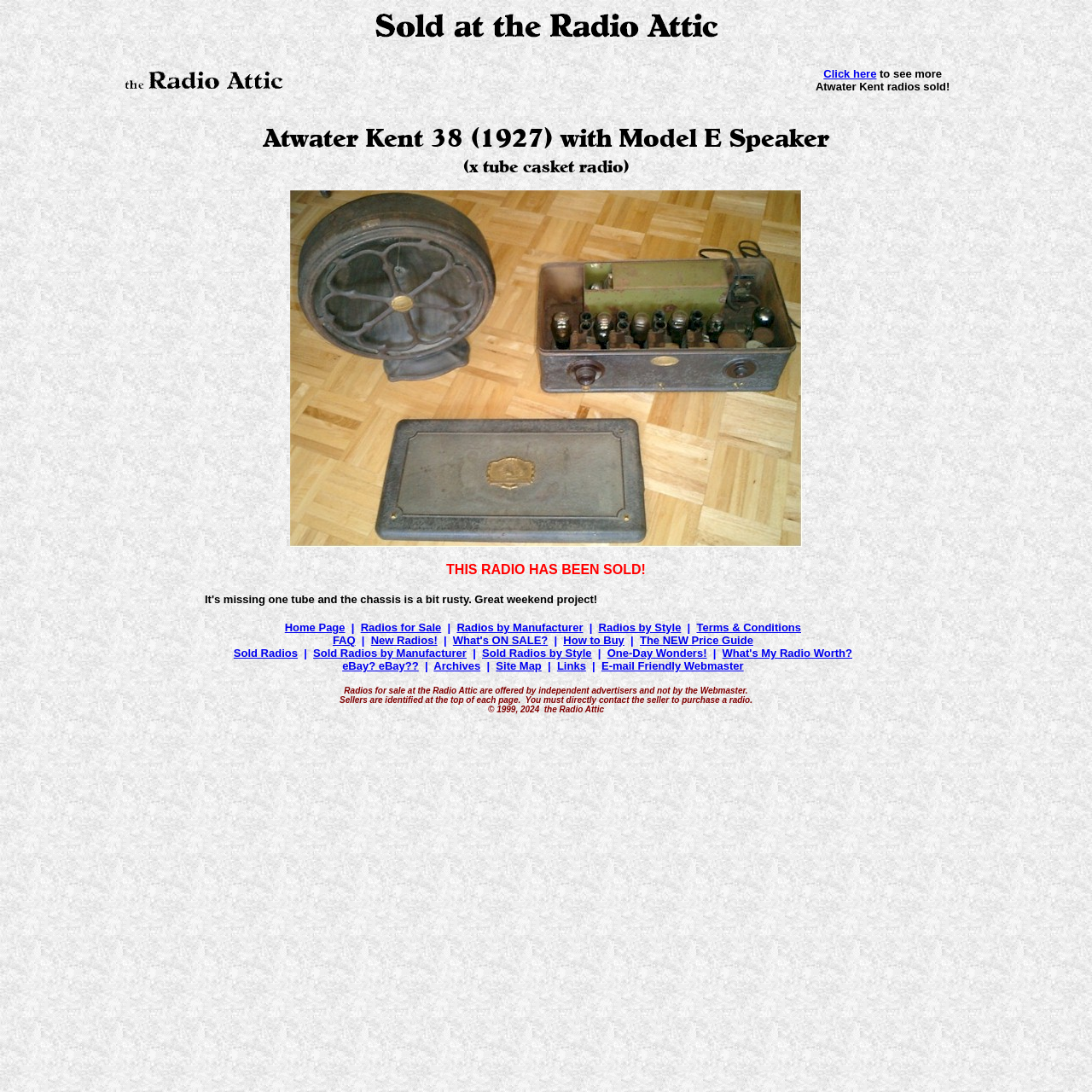How can I contact the seller?
Carefully examine the image and provide a detailed answer to the question.

The instruction on how to contact the seller can be found in the static text element 'Sellers are identified at the top of each page. You must directly contact the seller to purchase a radio.' which is located at the bottom of the webpage.